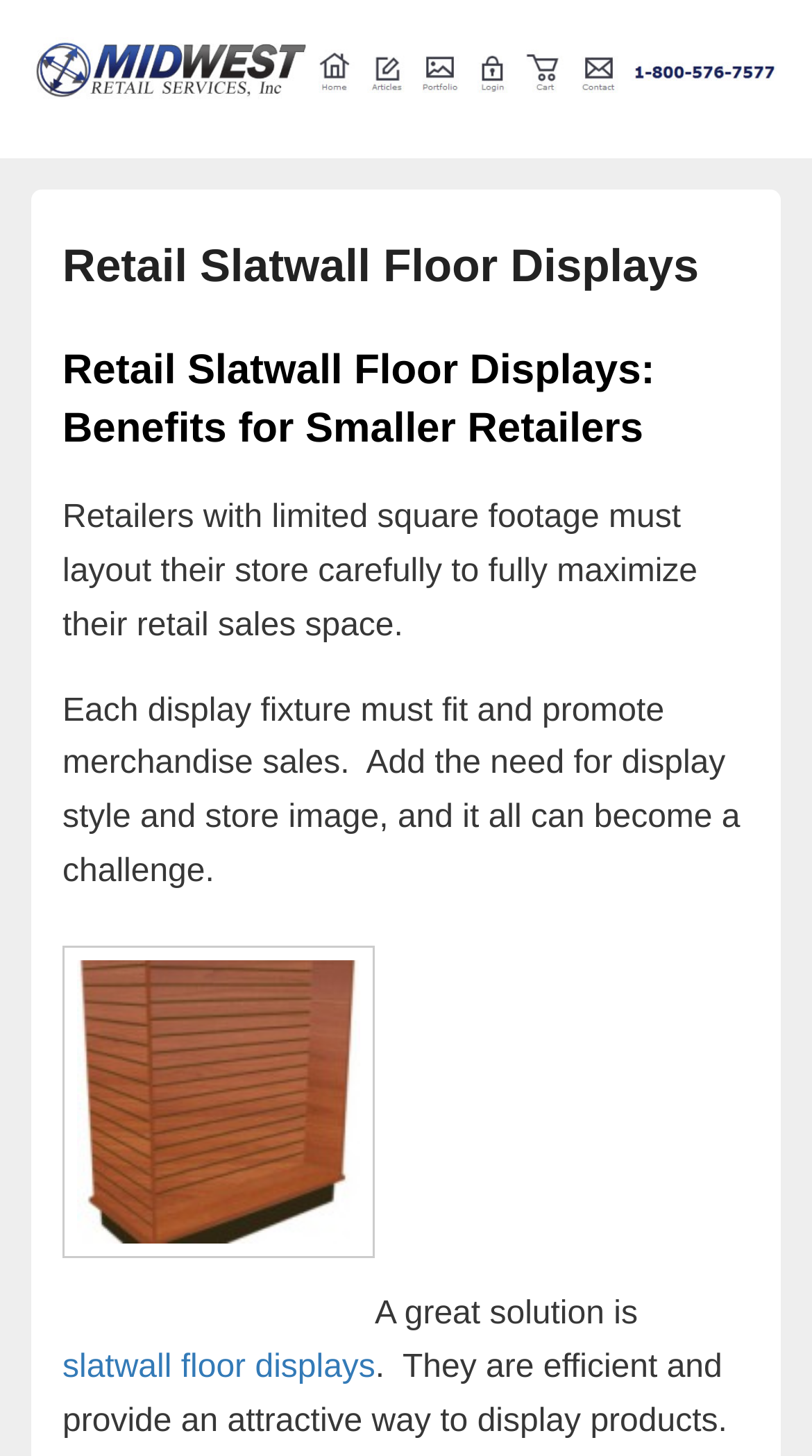Refer to the image and offer a detailed explanation in response to the question: What is the main topic of this webpage?

Based on the webpage content, the main topic is retail slatwall floor displays, which is also indicated by the heading 'Retail Slatwall Floor Displays' and the text 'Retail store shelving and fixtures'.